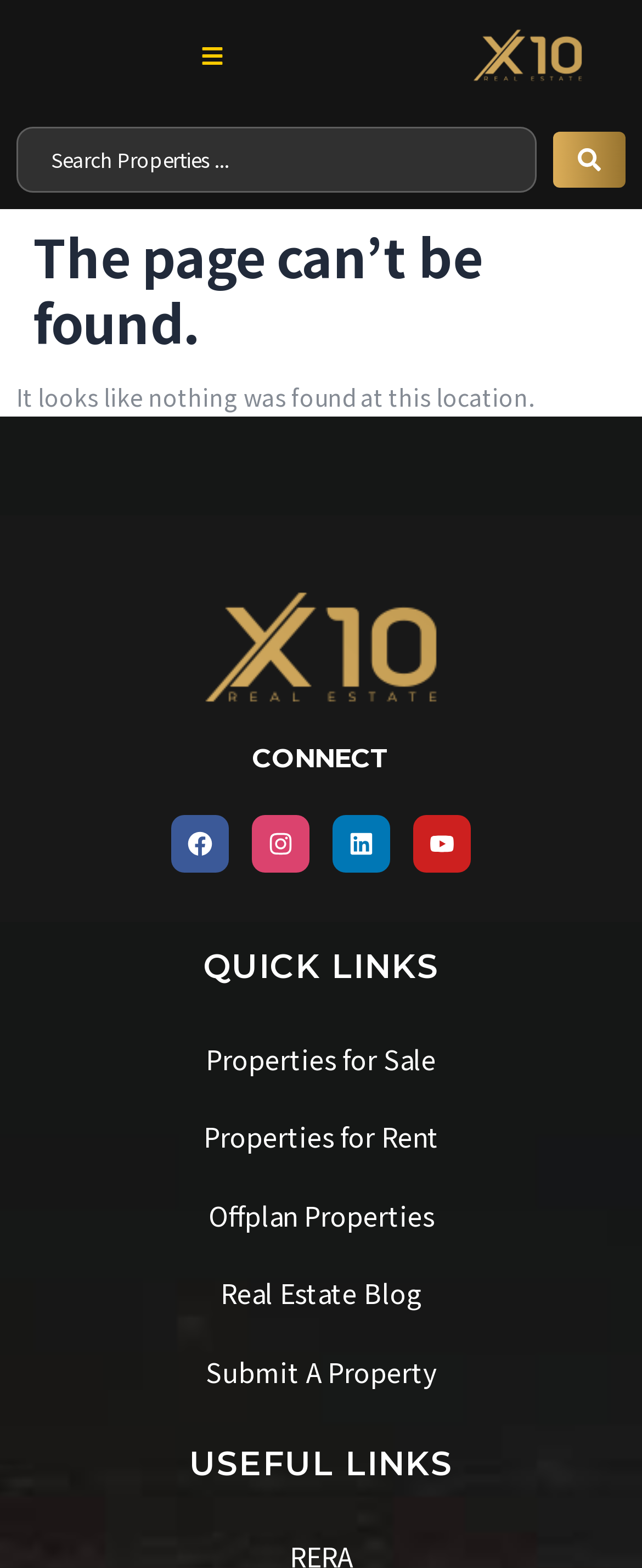Please find the bounding box coordinates of the clickable region needed to complete the following instruction: "Read real estate blog". The bounding box coordinates must consist of four float numbers between 0 and 1, i.e., [left, top, right, bottom].

[0.038, 0.811, 0.962, 0.84]